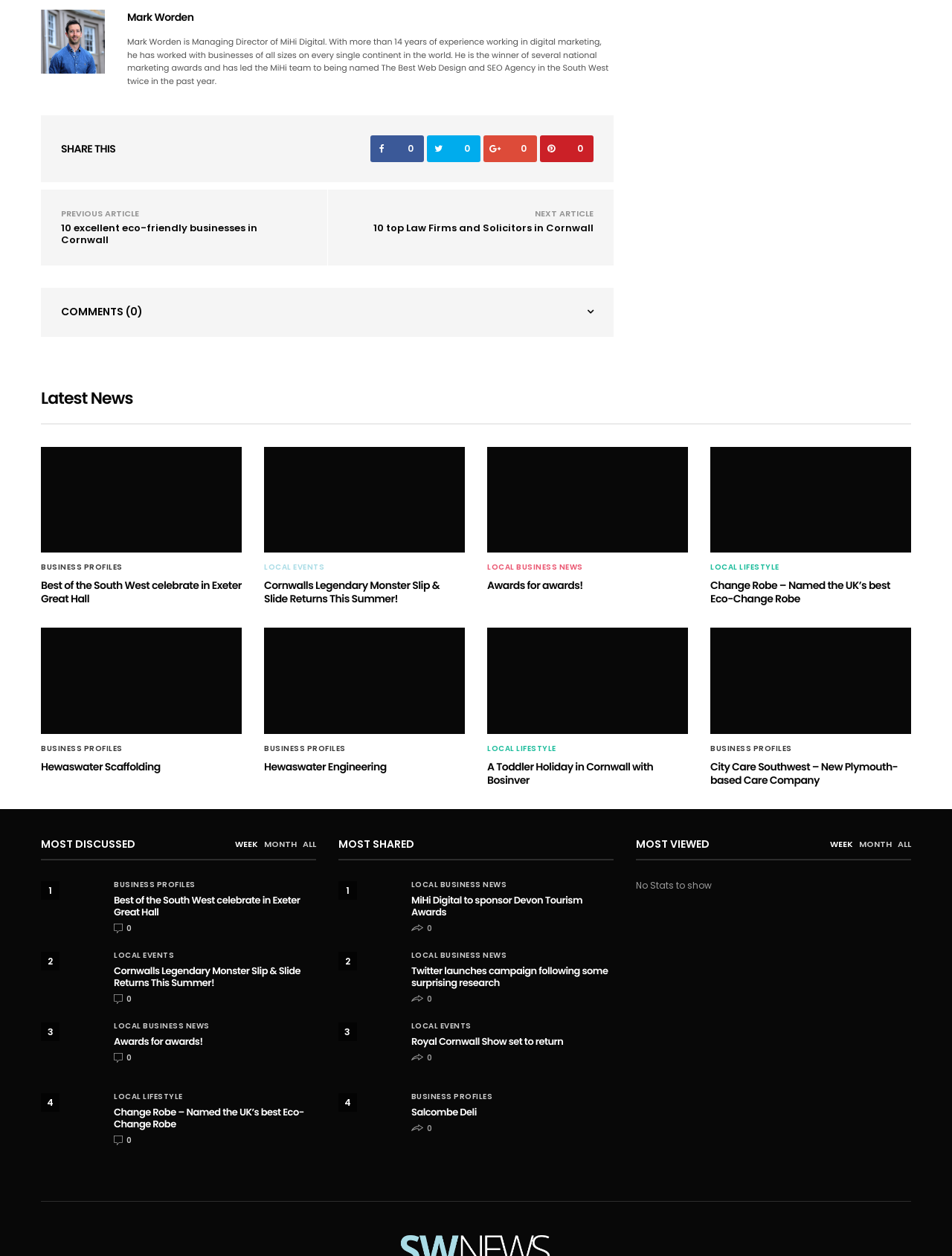How many years of experience does Mark Worden have in digital marketing?
Analyze the screenshot and provide a detailed answer to the question.

According to the biography, Mark Worden has more than 14 years of experience working in digital marketing.